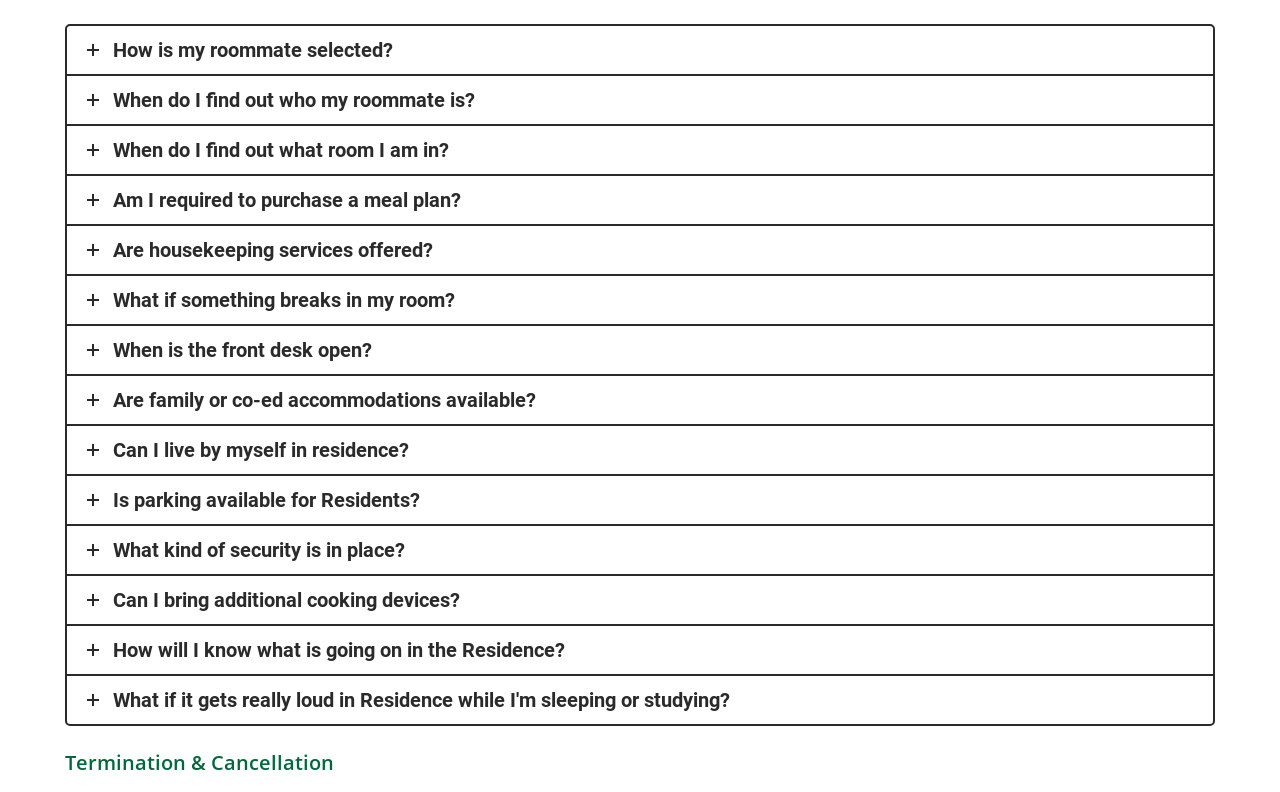Please locate the bounding box coordinates of the element's region that needs to be clicked to follow the instruction: "Check 'When is the front desk open?'". The bounding box coordinates should be provided as four float numbers between 0 and 1, i.e., [left, top, right, bottom].

[0.052, 0.412, 0.948, 0.473]